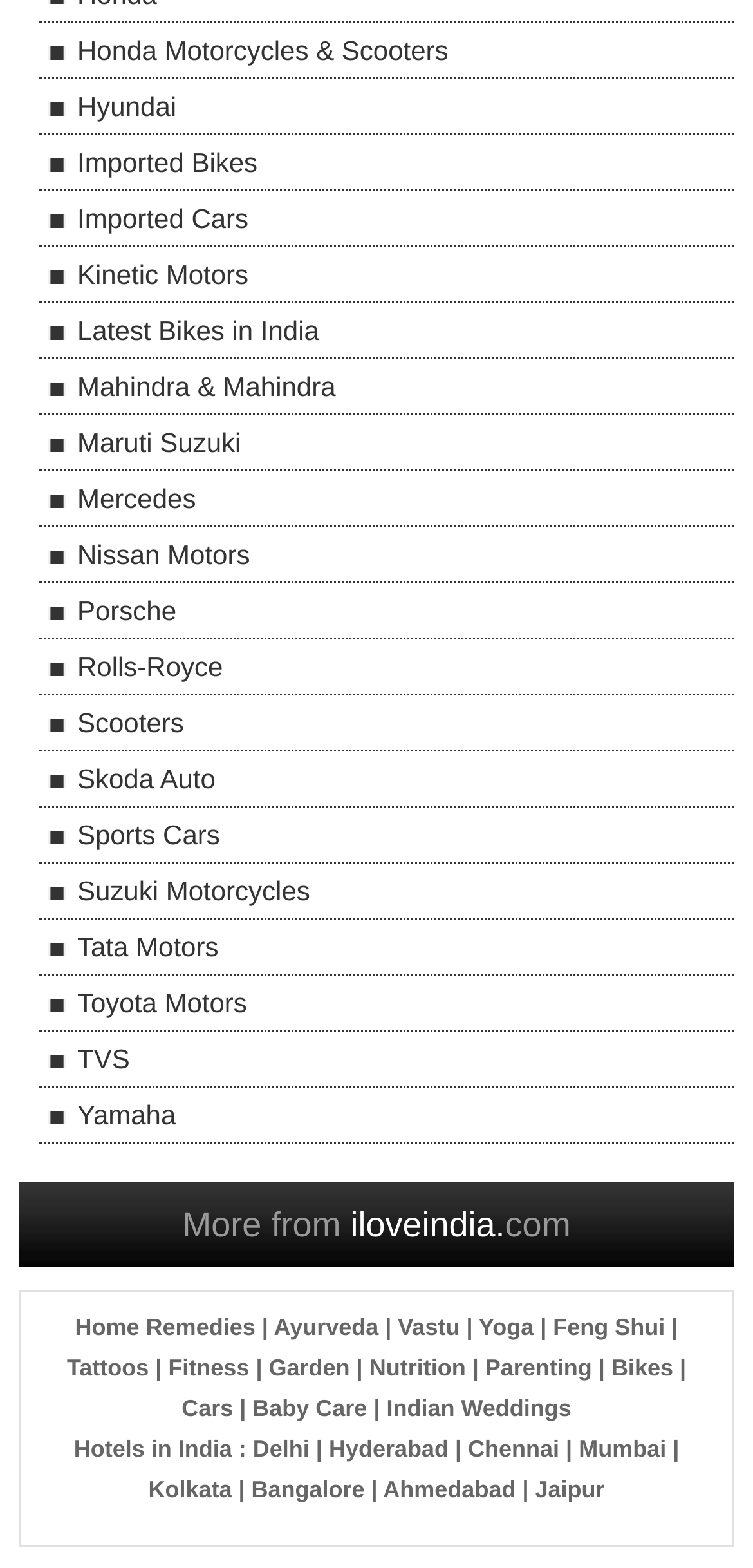Use a single word or phrase to answer the question: How many cities are listed in the 'Hotels in India' section?

5